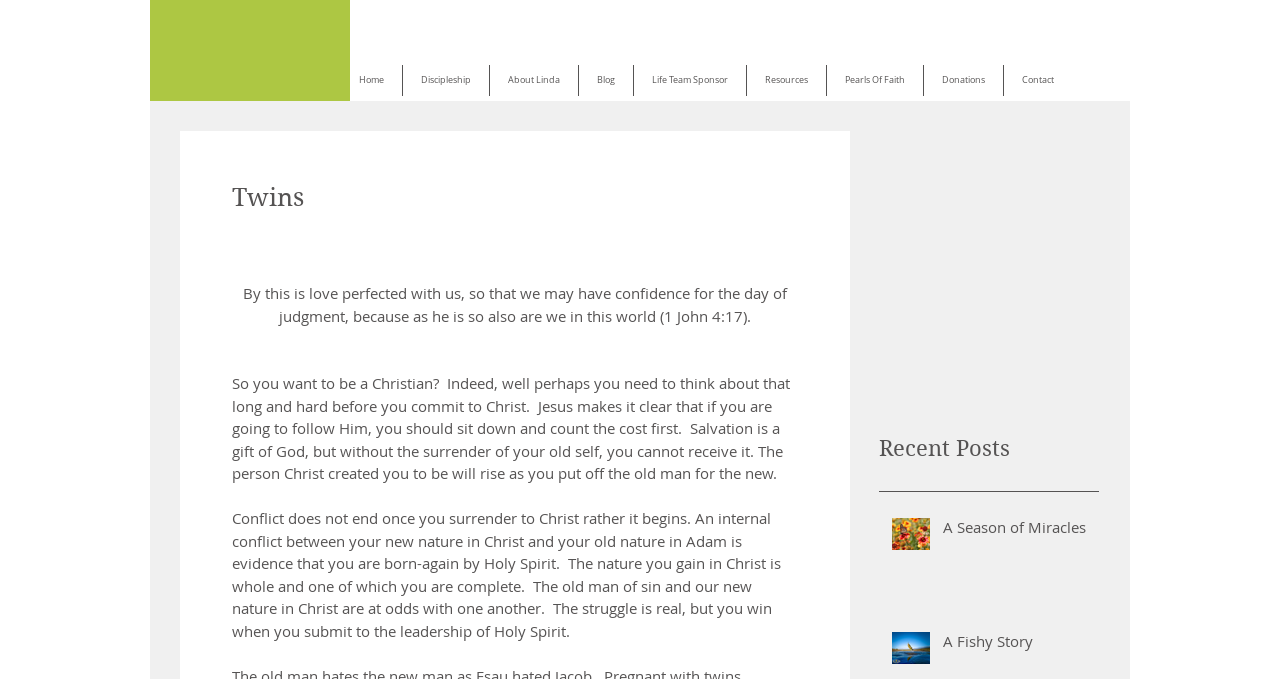From the given element description: "About Linda", find the bounding box for the UI element. Provide the coordinates as four float numbers between 0 and 1, in the order [left, top, right, bottom].

[0.383, 0.096, 0.452, 0.141]